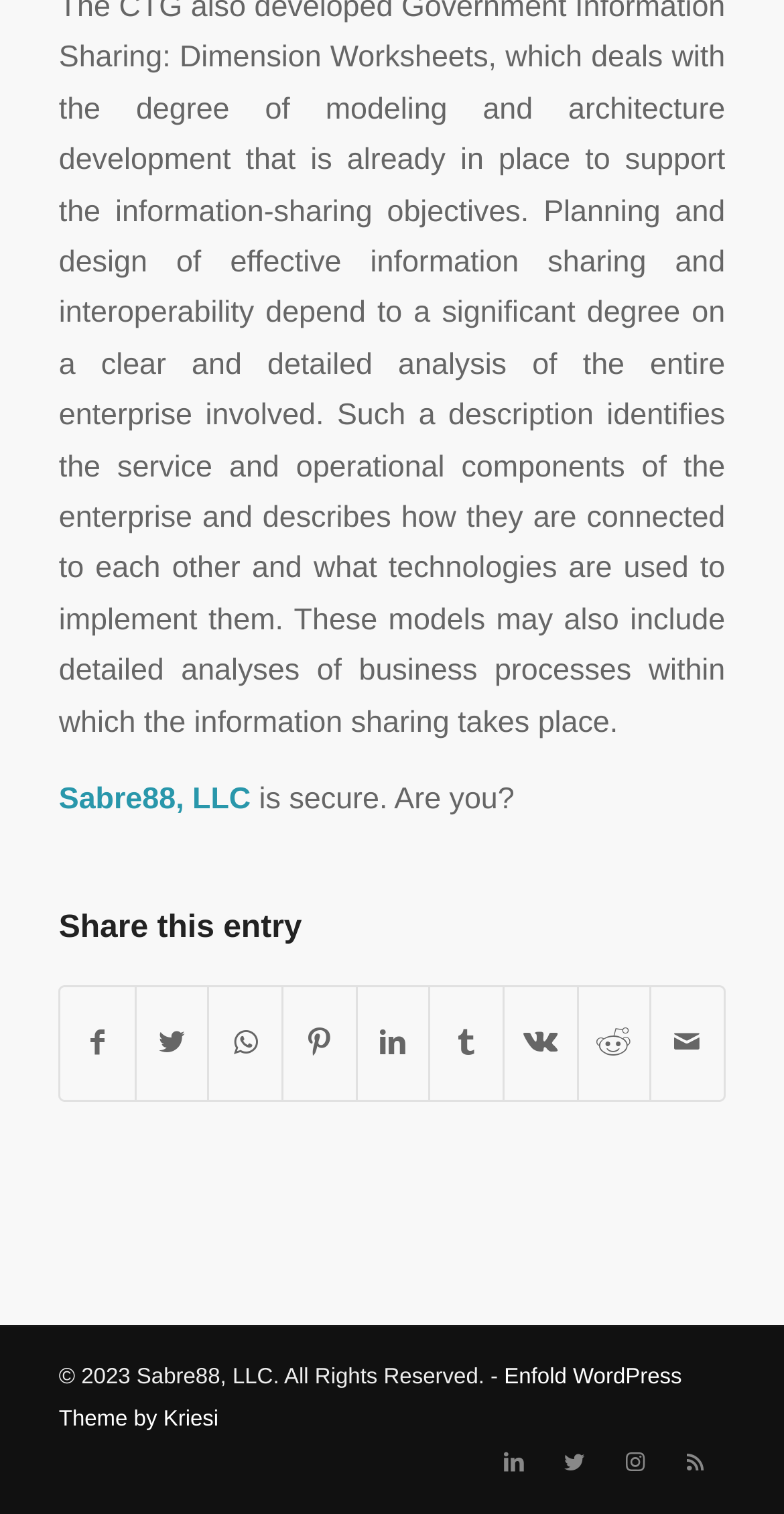What is the purpose of the 'Share by Mail' link?
Look at the image and construct a detailed response to the question.

The 'Share by Mail' link is one of the options under the 'Share this entry' heading, and its purpose is to allow users to share the entry via email.